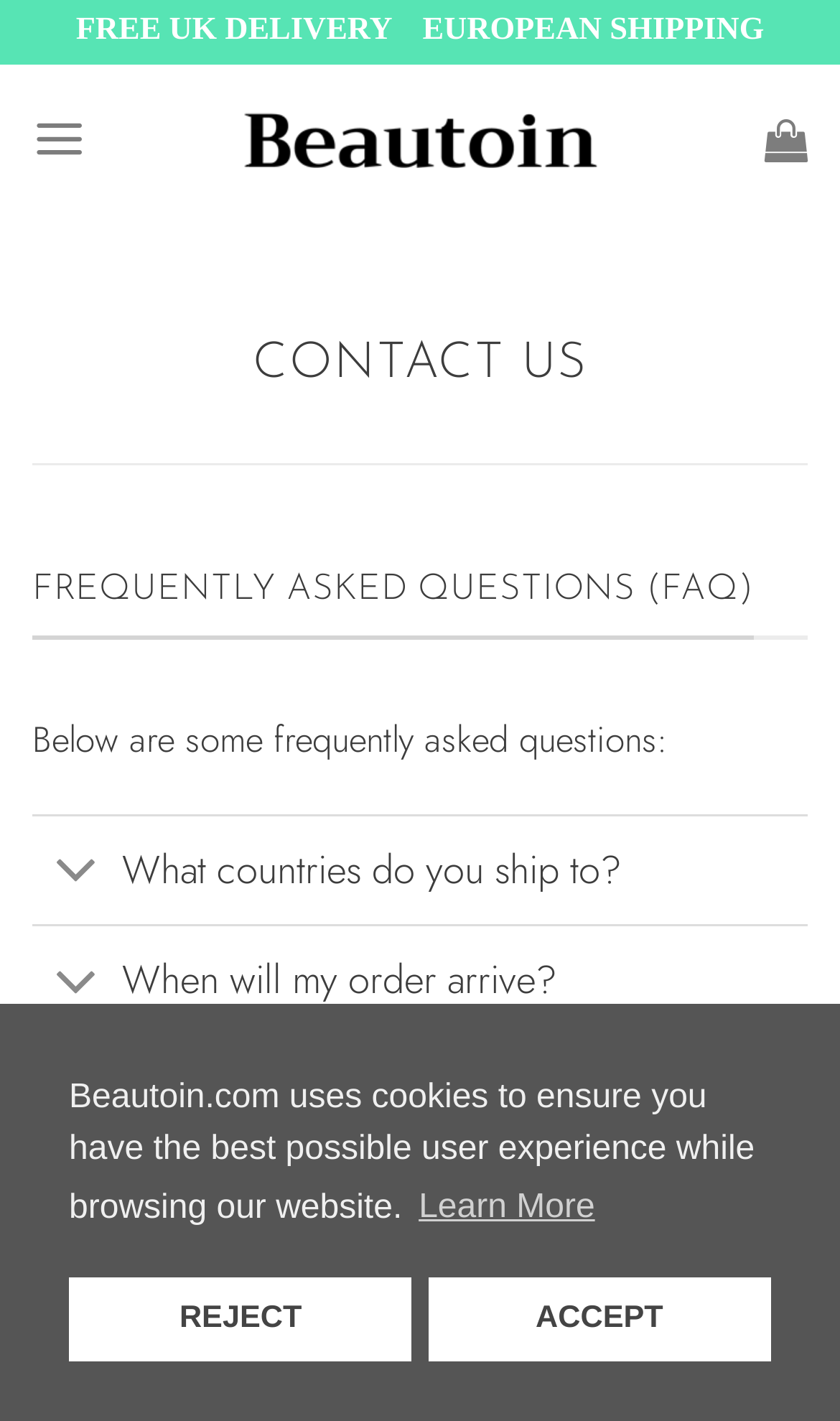Determine the bounding box coordinates of the section I need to click to execute the following instruction: "Toggle 'What countries do you ship to?'". Provide the coordinates as four float numbers between 0 and 1, i.e., [left, top, right, bottom].

[0.038, 0.572, 0.962, 0.651]